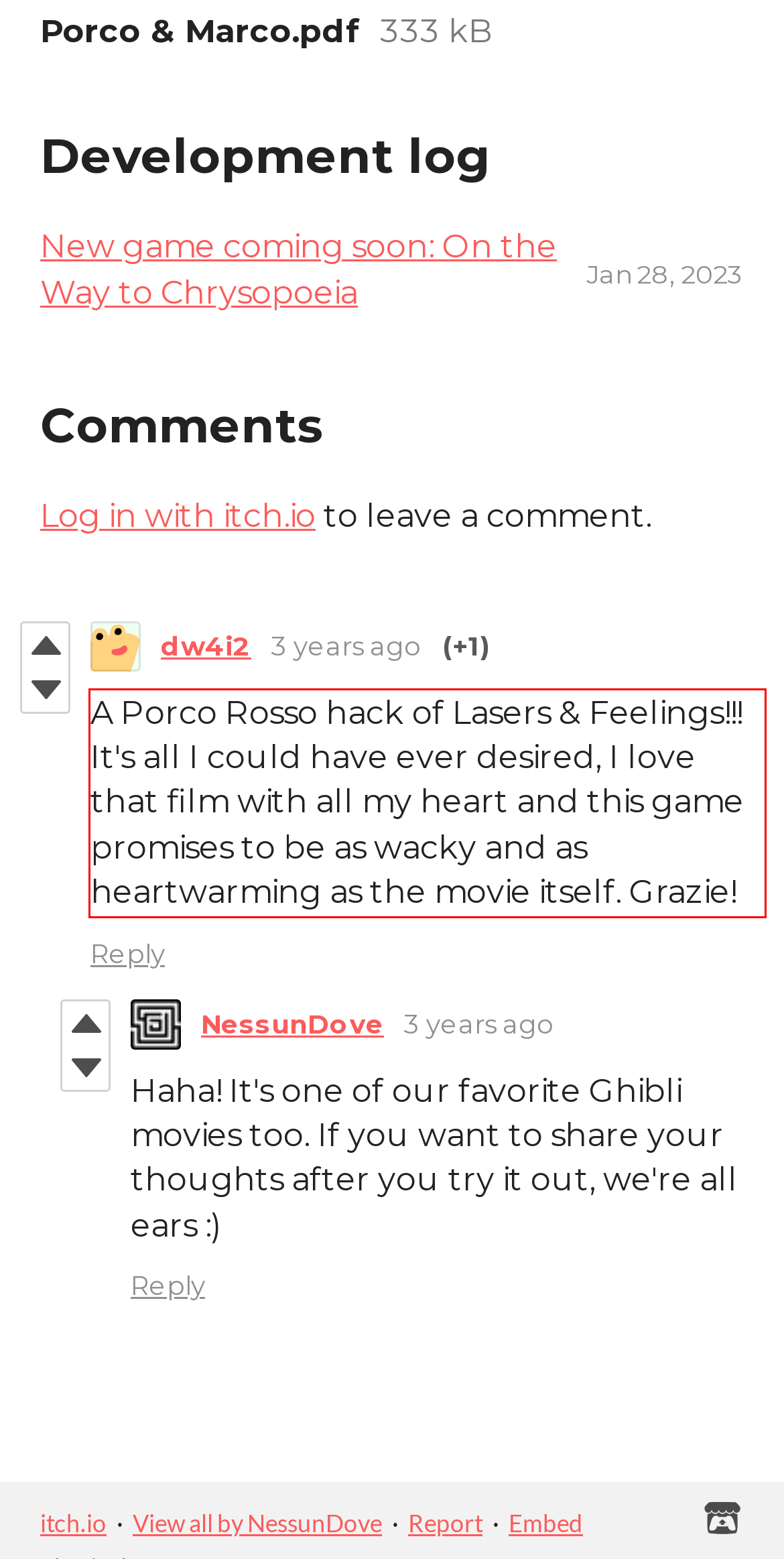Examine the webpage screenshot and use OCR to obtain the text inside the red bounding box.

A Porco Rosso hack of Lasers & Feelings!!! It's all I could have ever desired, I love that film with all my heart and this game promises to be as wacky and as heartwarming as the movie itself. Grazie!